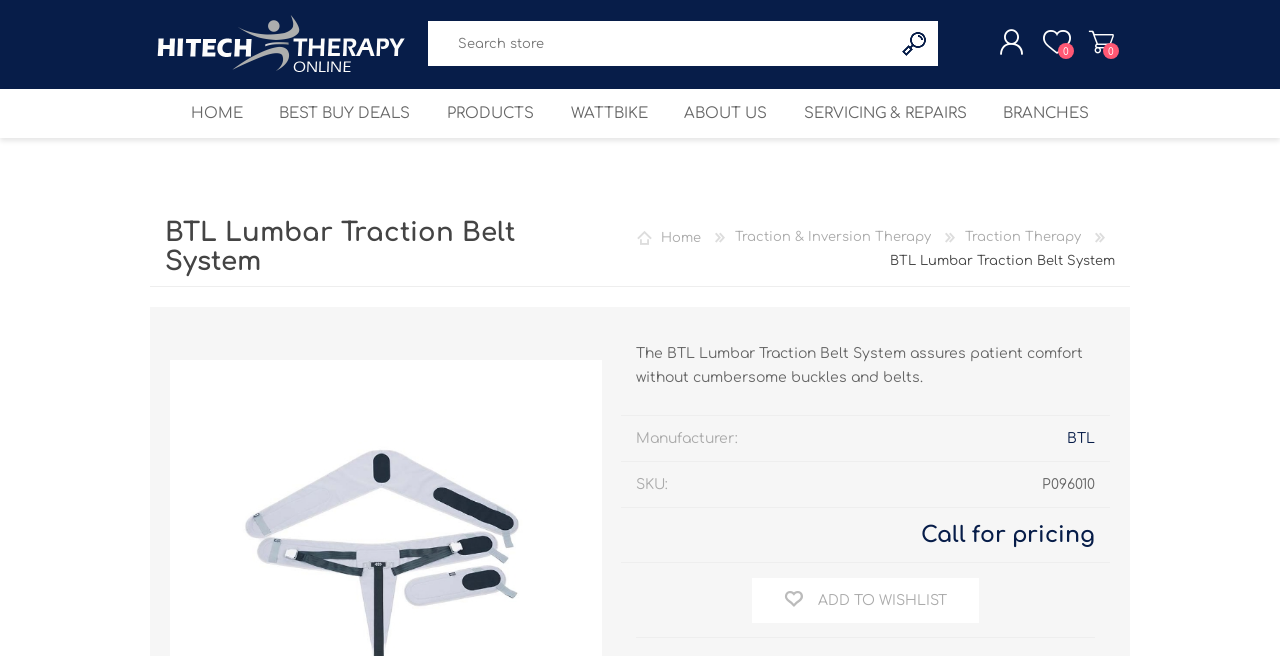Review the image closely and give a comprehensive answer to the question: Is there a price listed for the product?

I looked for a price element on the page, but instead found a text element that says 'Call for pricing'. This indicates that the price is not listed on the page and must be obtained by calling the company.